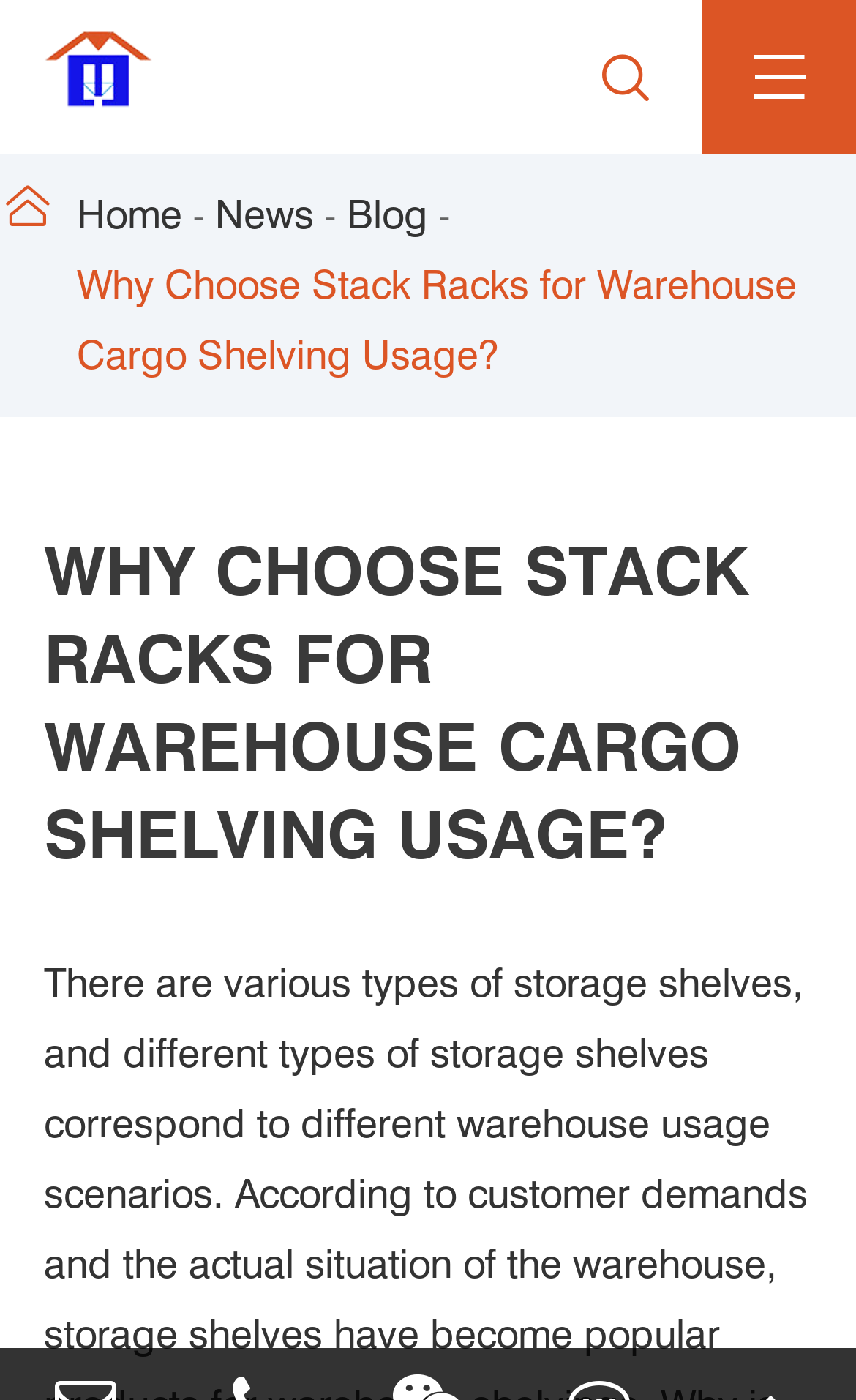What is the icon represented by ''?
Provide an in-depth answer to the question, covering all aspects.

I found the OCR text '' which represents an icon, but I couldn't determine what the icon is without more context.